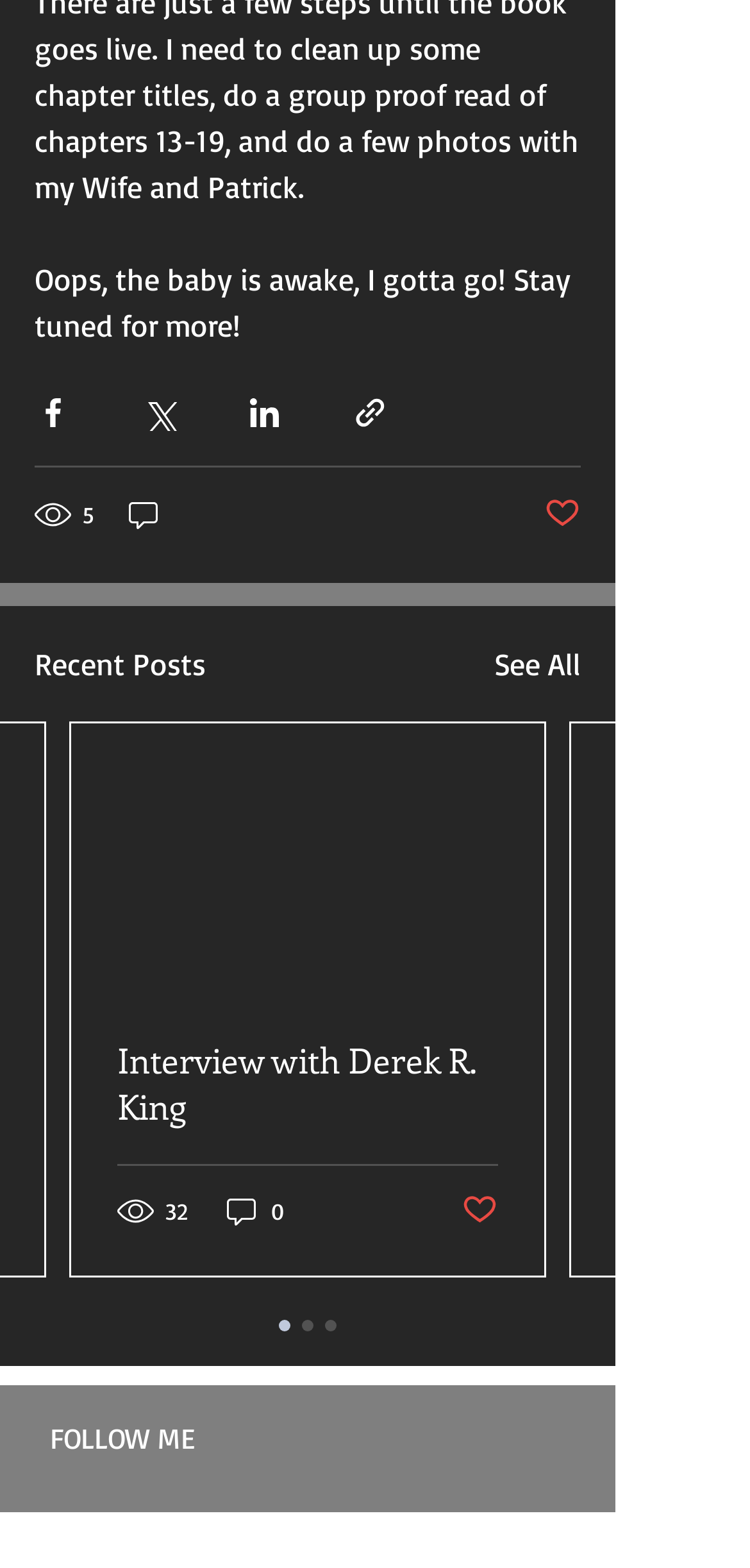Observe the image and answer the following question in detail: What is the purpose of the 'See All' button?

I found the 'See All' button next to the 'Recent Posts' heading, which suggests that clicking this button will display all recent posts, rather than just a limited selection.